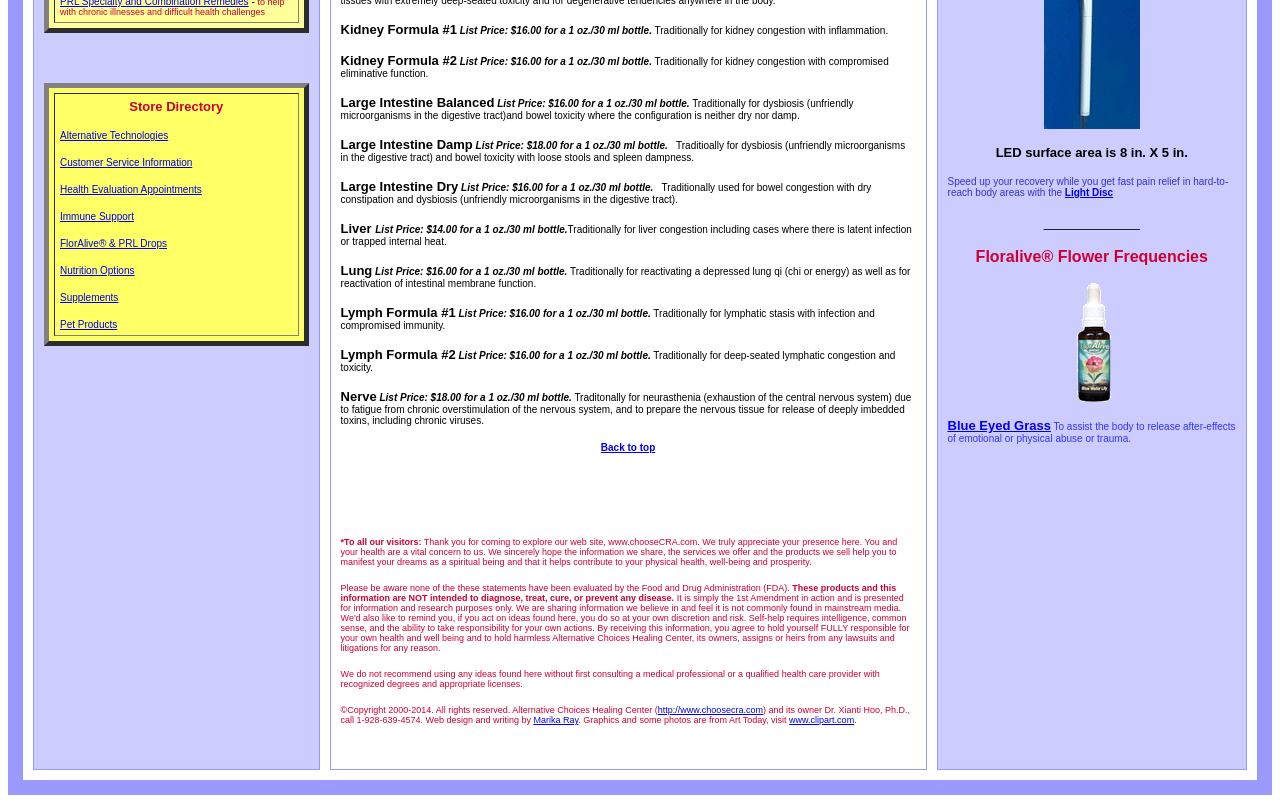Provide the bounding box coordinates for the UI element described in this sentence: "FlorAlive® & PRL Drops". The coordinates should be four float values between 0 and 1, i.e., [left, top, right, bottom].

[0.047, 0.296, 0.13, 0.31]